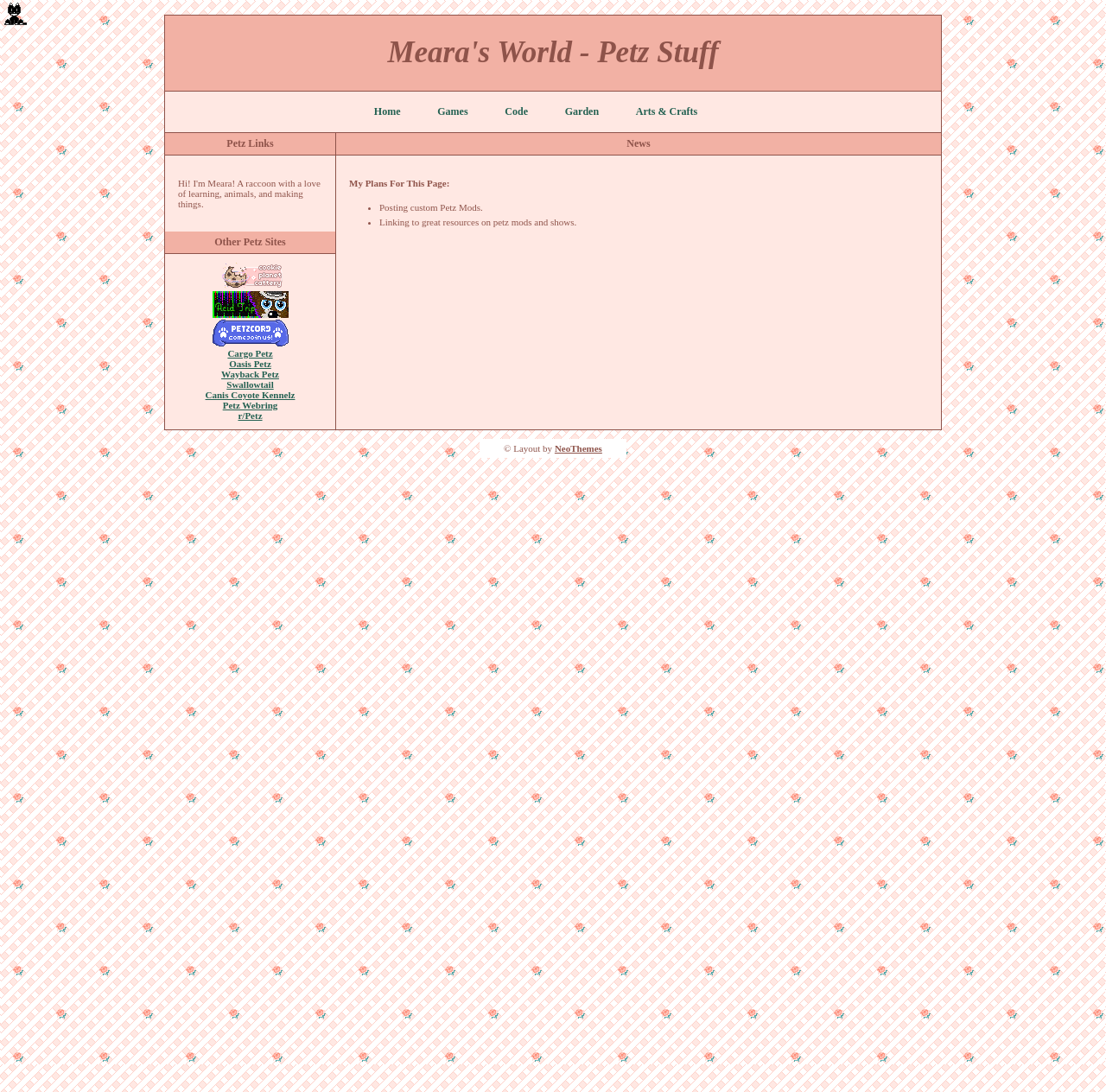Please respond to the question using a single word or phrase:
What is the author's plan for this webpage?

Posting custom Petz Mods